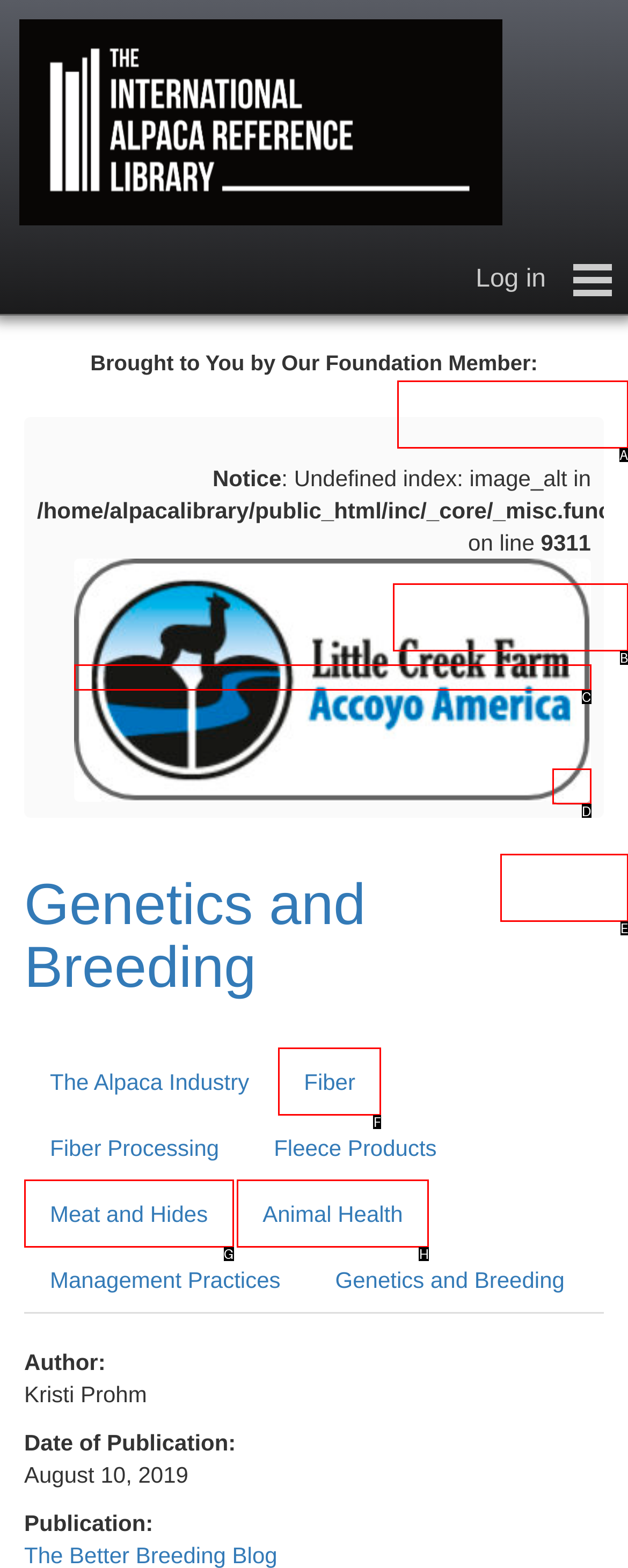Choose the HTML element that aligns with the description: Animal Health. Indicate your choice by stating the letter.

H